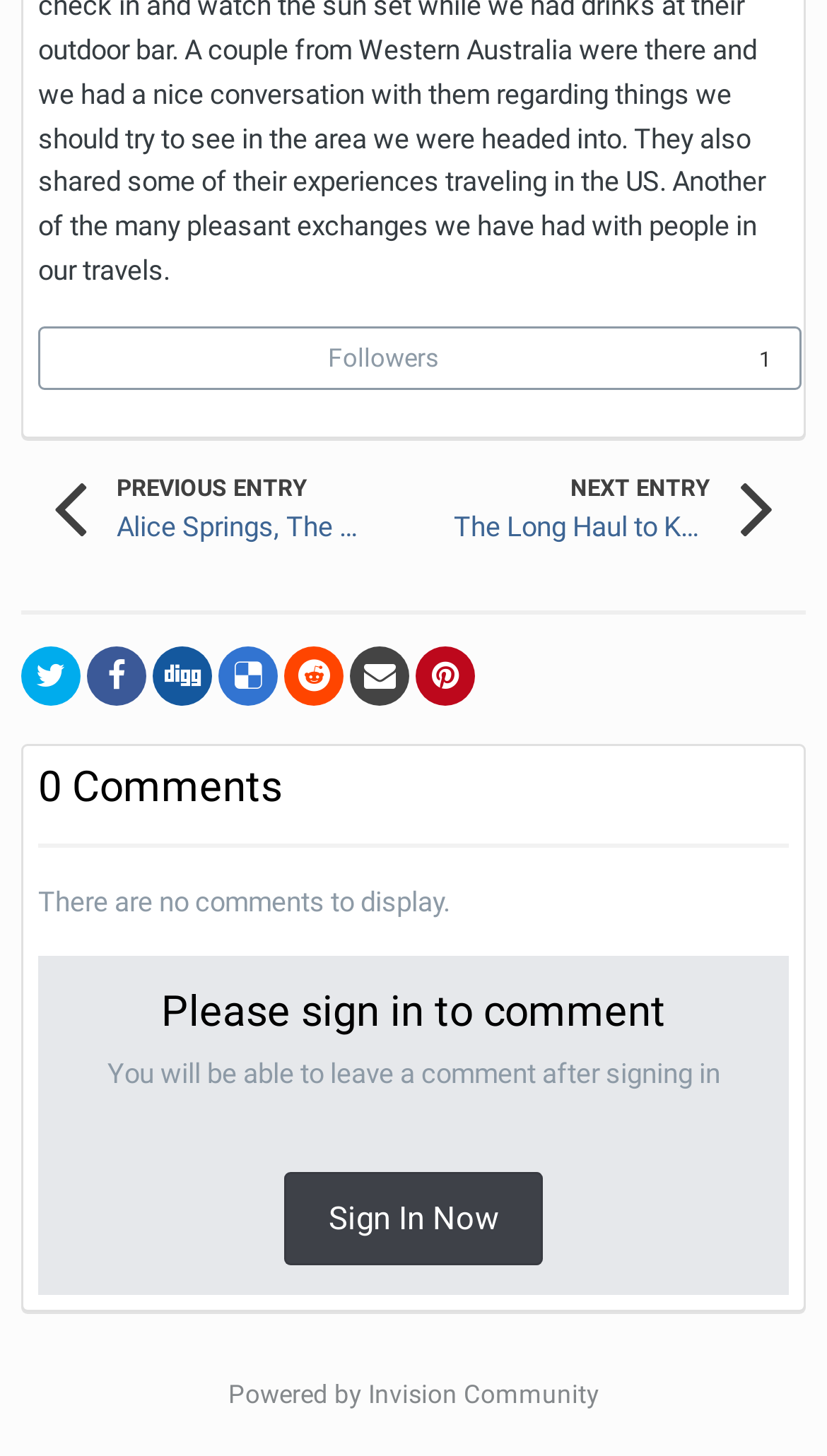Provide the bounding box coordinates in the format (top-left x, top-left y, bottom-right x, bottom-right y). All values are floating point numbers between 0 and 1. Determine the bounding box coordinate of the UI element described as: Followers

[0.059, 0.225, 0.867, 0.266]